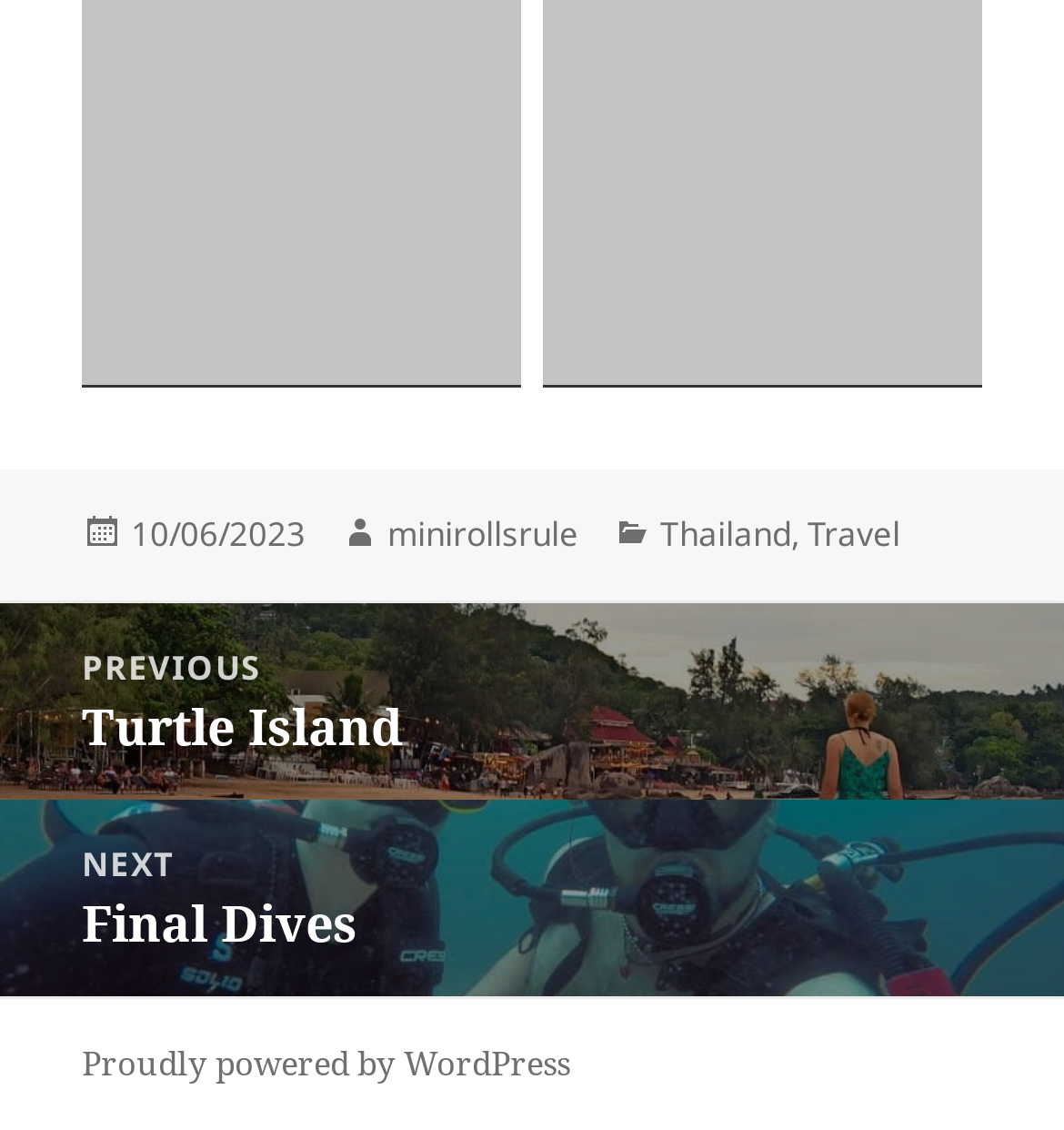Respond to the question below with a concise word or phrase:
Who is the author of the post?

minirollsrule